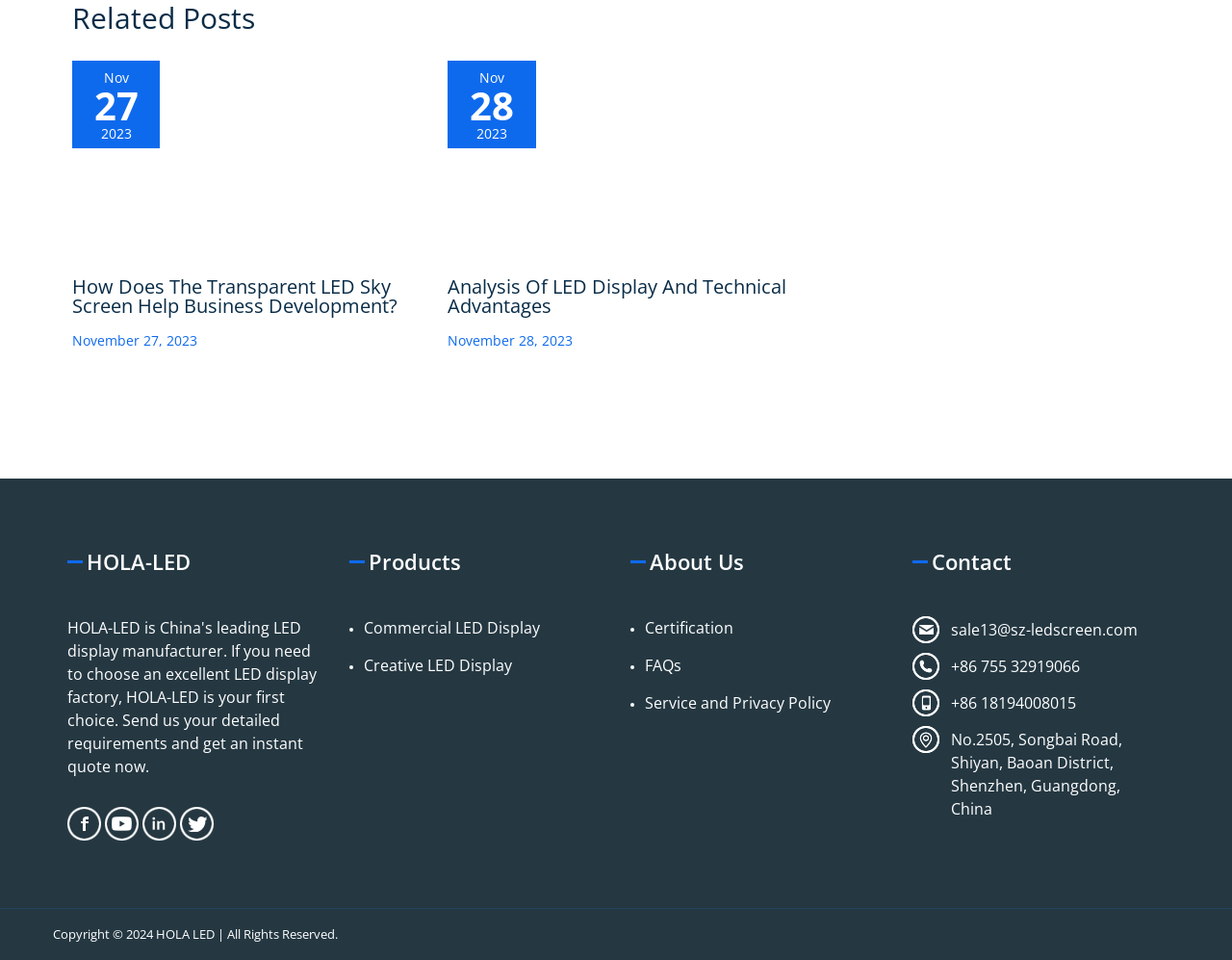Using the element description: "Service and Privacy Policy", determine the bounding box coordinates. The coordinates should be in the format [left, top, right, bottom], with values between 0 and 1.

[0.512, 0.72, 0.717, 0.744]